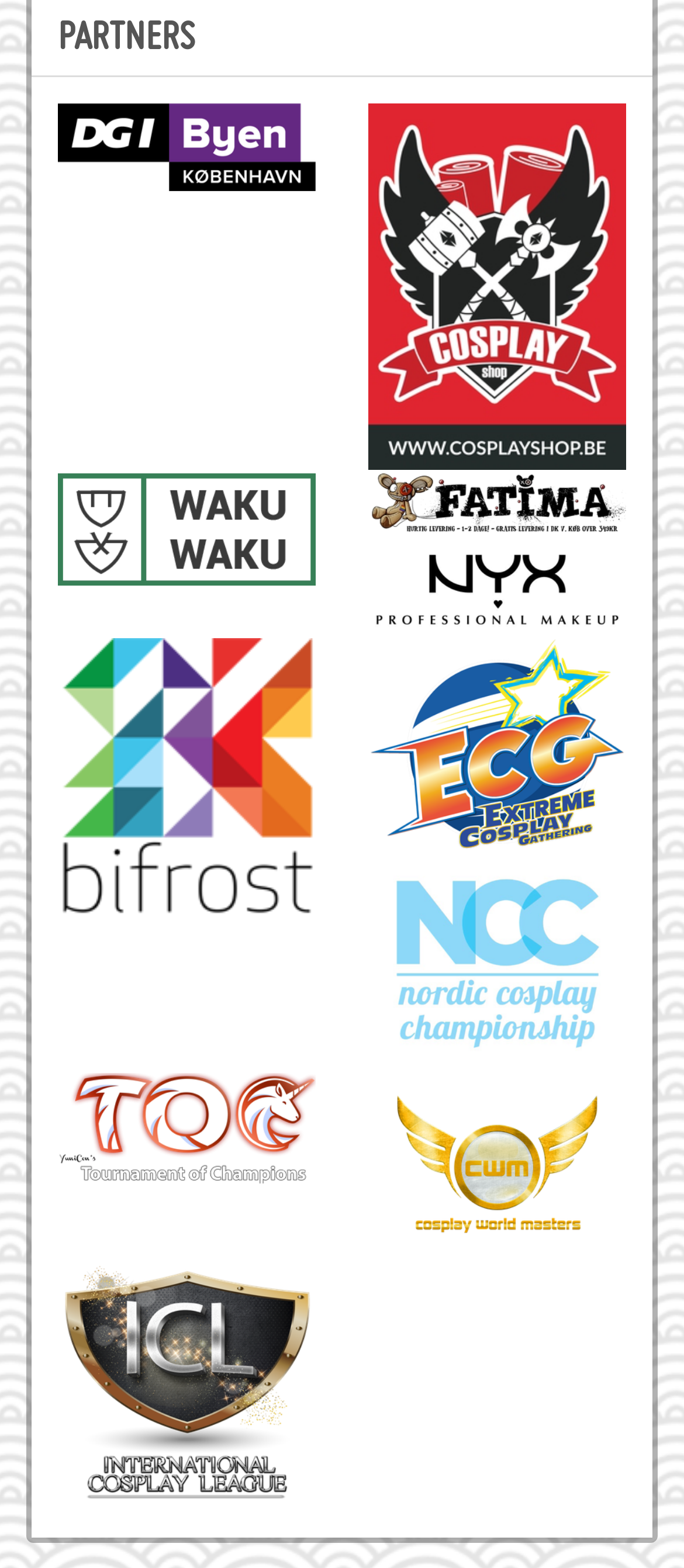Please provide the bounding box coordinates for the element that needs to be clicked to perform the instruction: "learn about Extreme Cosplay Gathering". The coordinates must consist of four float numbers between 0 and 1, formatted as [left, top, right, bottom].

[0.5, 0.407, 0.954, 0.544]